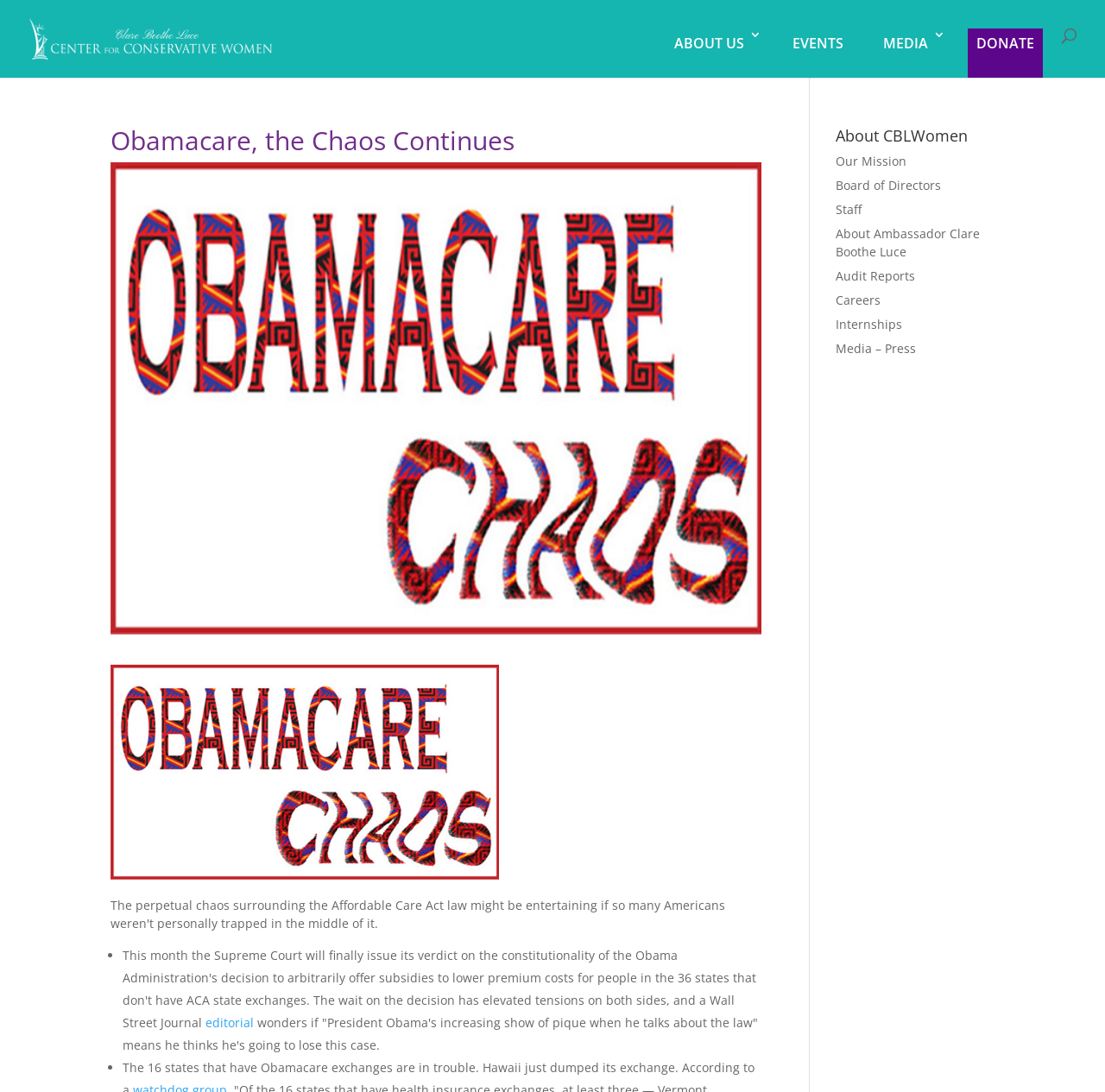Identify the bounding box coordinates of the specific part of the webpage to click to complete this instruction: "read the editorial".

[0.186, 0.929, 0.23, 0.944]